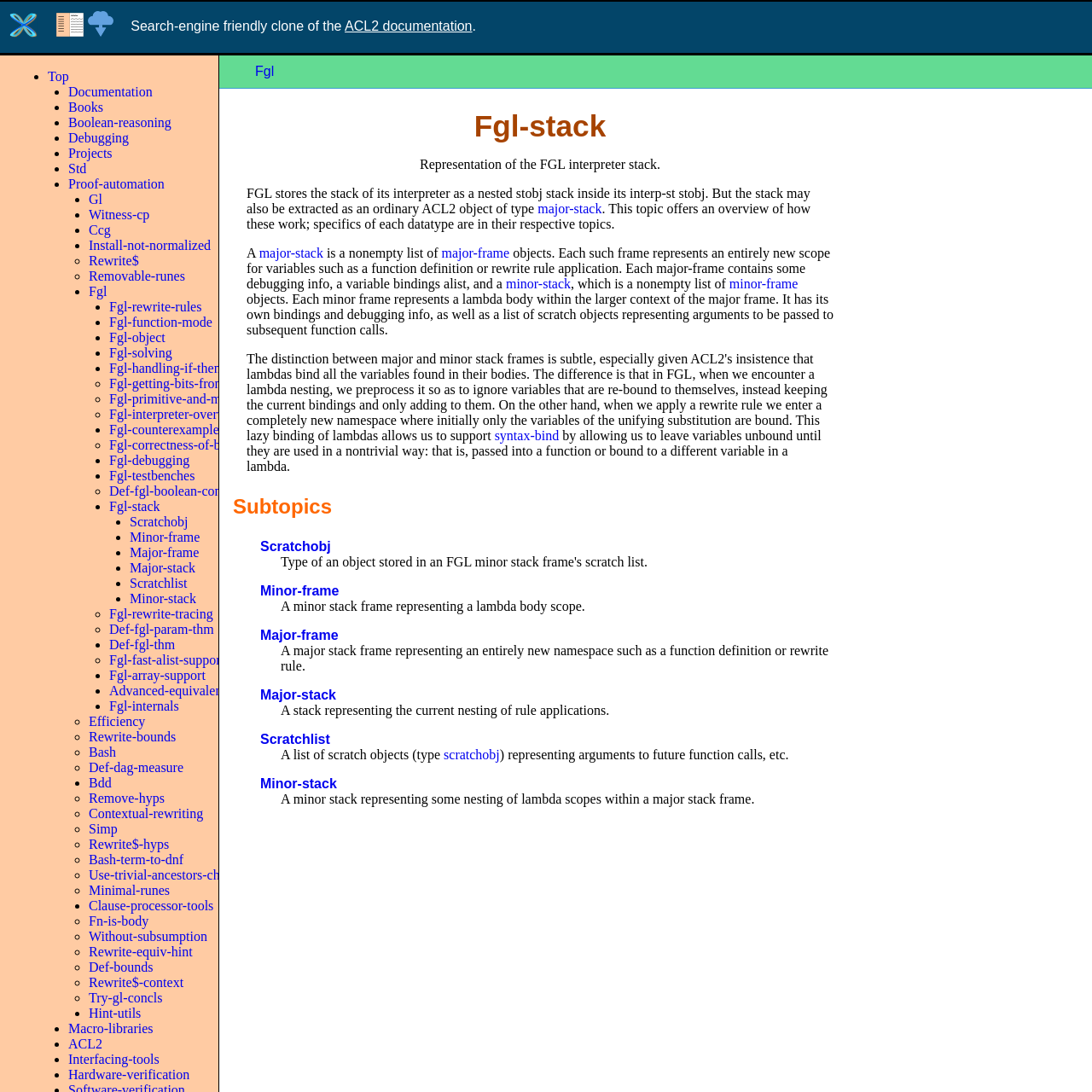Please identify the bounding box coordinates of the region to click in order to complete the given instruction: "Check 'Scratchobj'". The coordinates should be four float numbers between 0 and 1, i.e., [left, top, right, bottom].

[0.119, 0.471, 0.172, 0.484]